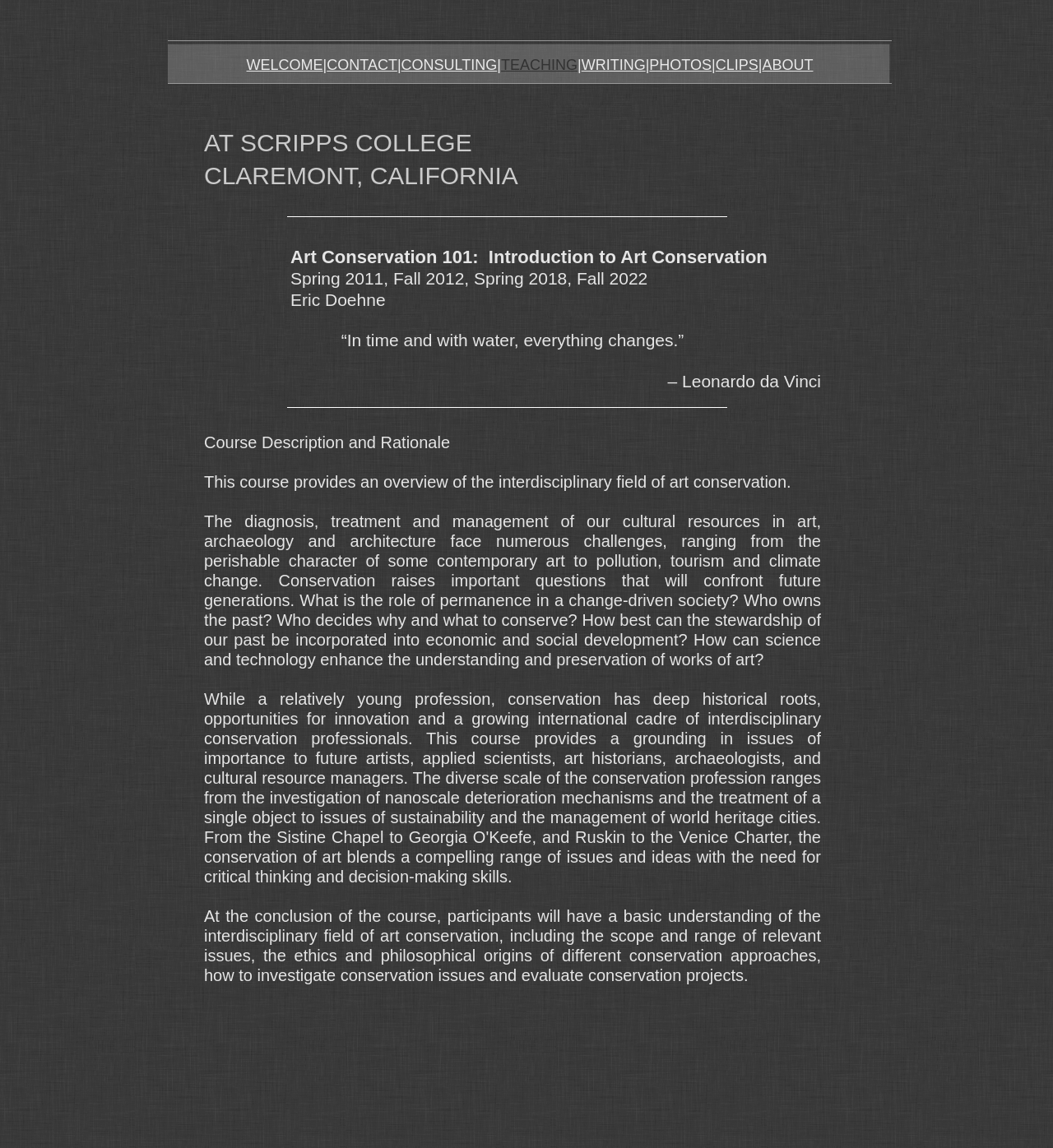Can you find the bounding box coordinates for the element to click on to achieve the instruction: "Click on the AT SCRIPPS COLLEGE link"?

[0.194, 0.112, 0.448, 0.136]